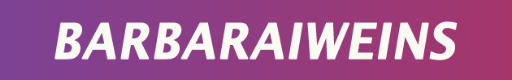Please answer the following question using a single word or phrase: 
What is the color of the font?

White